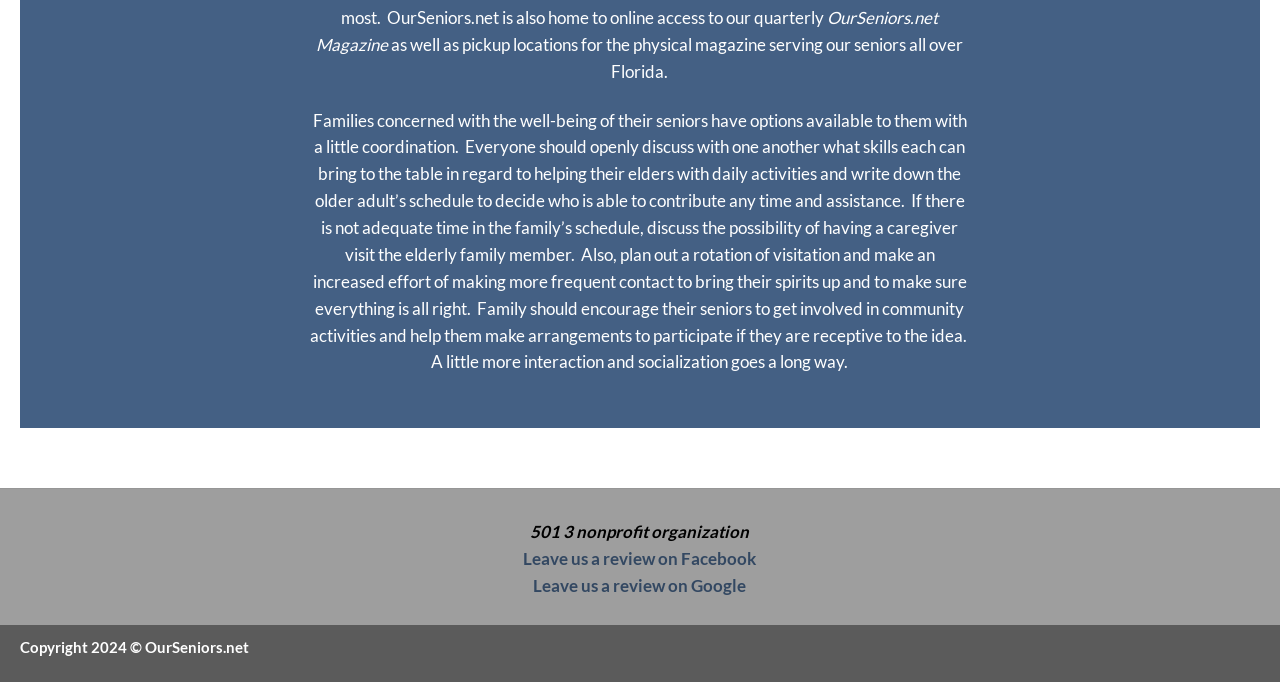Where can users leave a review for OurSeniors.net?
Using the image, provide a detailed and thorough answer to the question.

The webpage provides links to leave a review on Facebook and Google, which can be found at the bottom of the webpage.